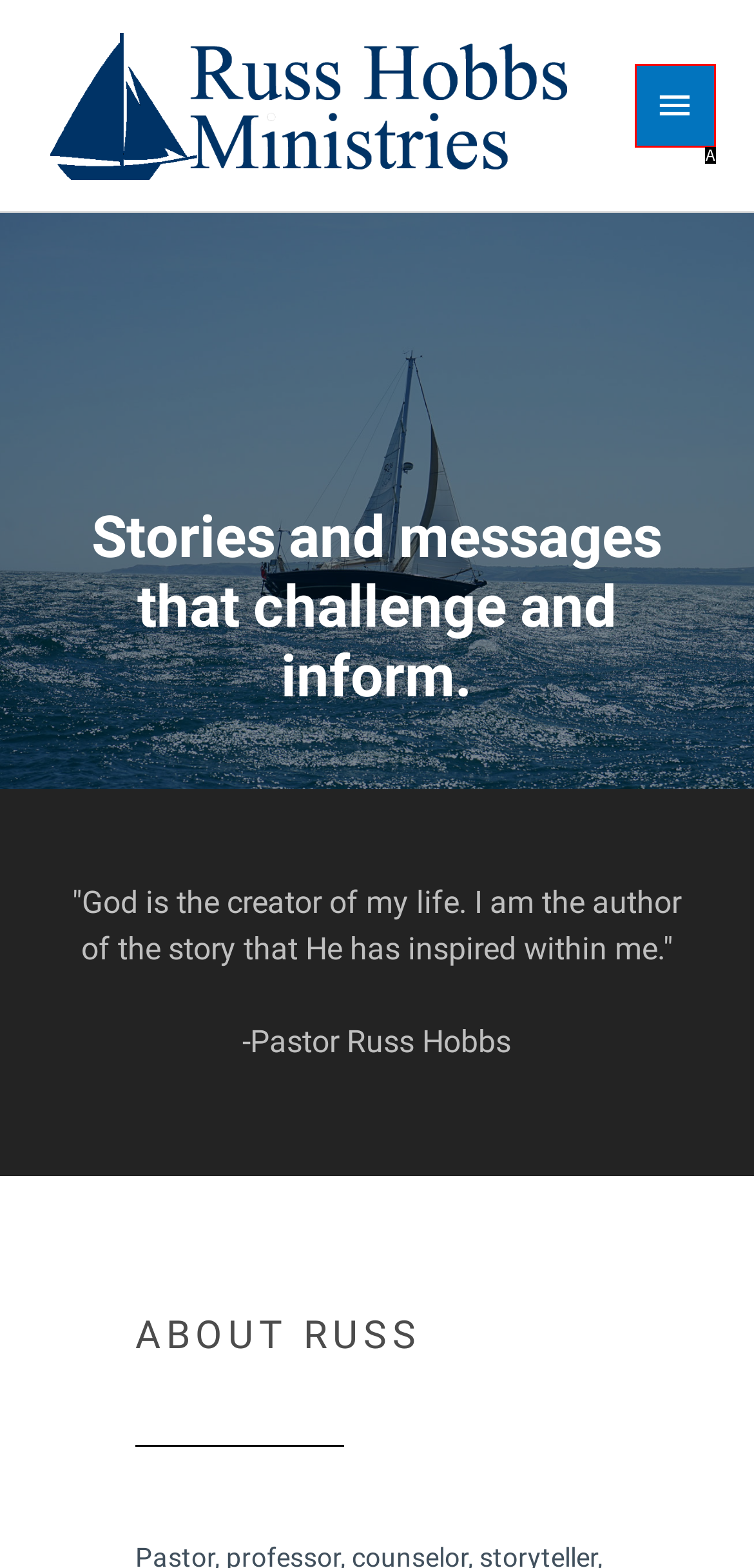Based on the element description: Main Menu, choose the HTML element that matches best. Provide the letter of your selected option.

A